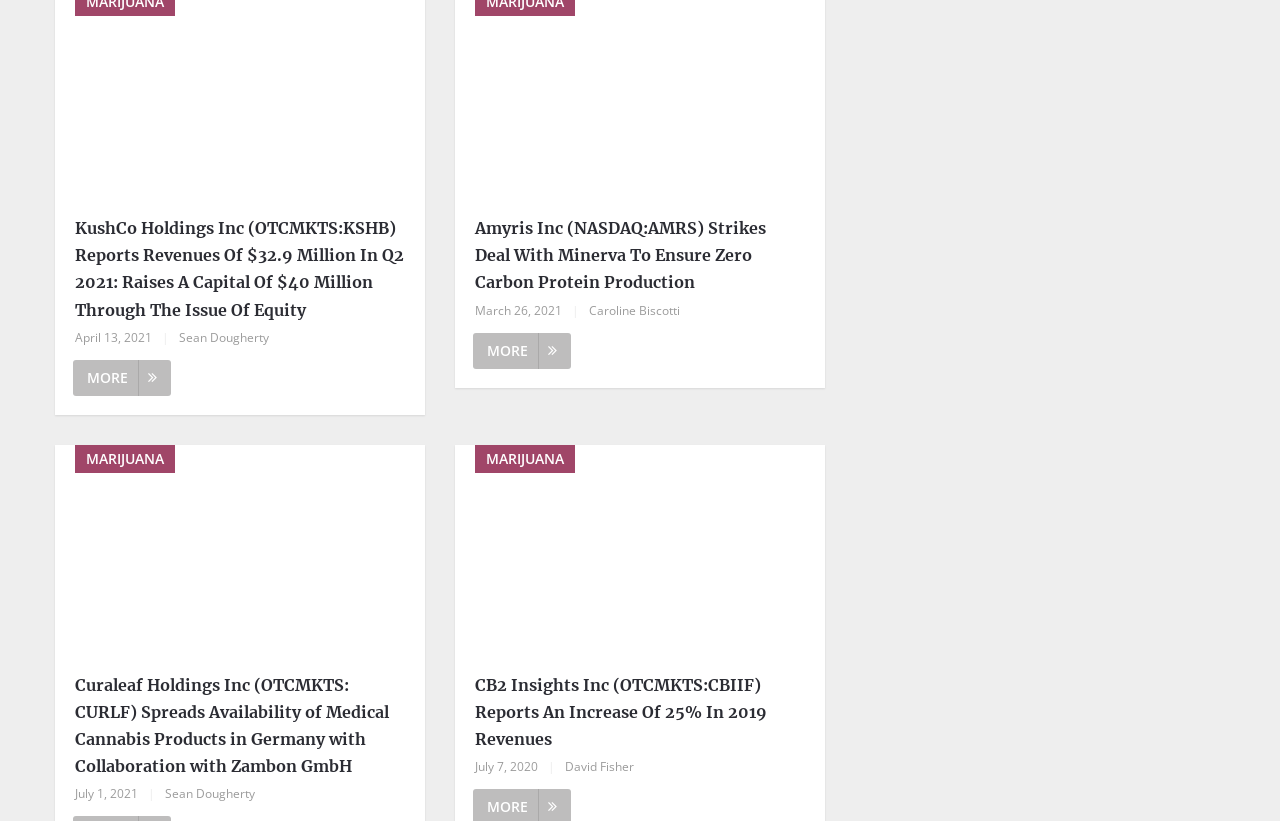Carefully examine the image and provide an in-depth answer to the question: Who is the author of the article about Amyris Inc?

I looked at the author information associated with each news article and found that the author of the article 'Amyris Inc (NASDAQ:AMRS) Strikes Deal With Minerva To Ensure Zero Carbon Protein Production' is Caroline Biscotti.